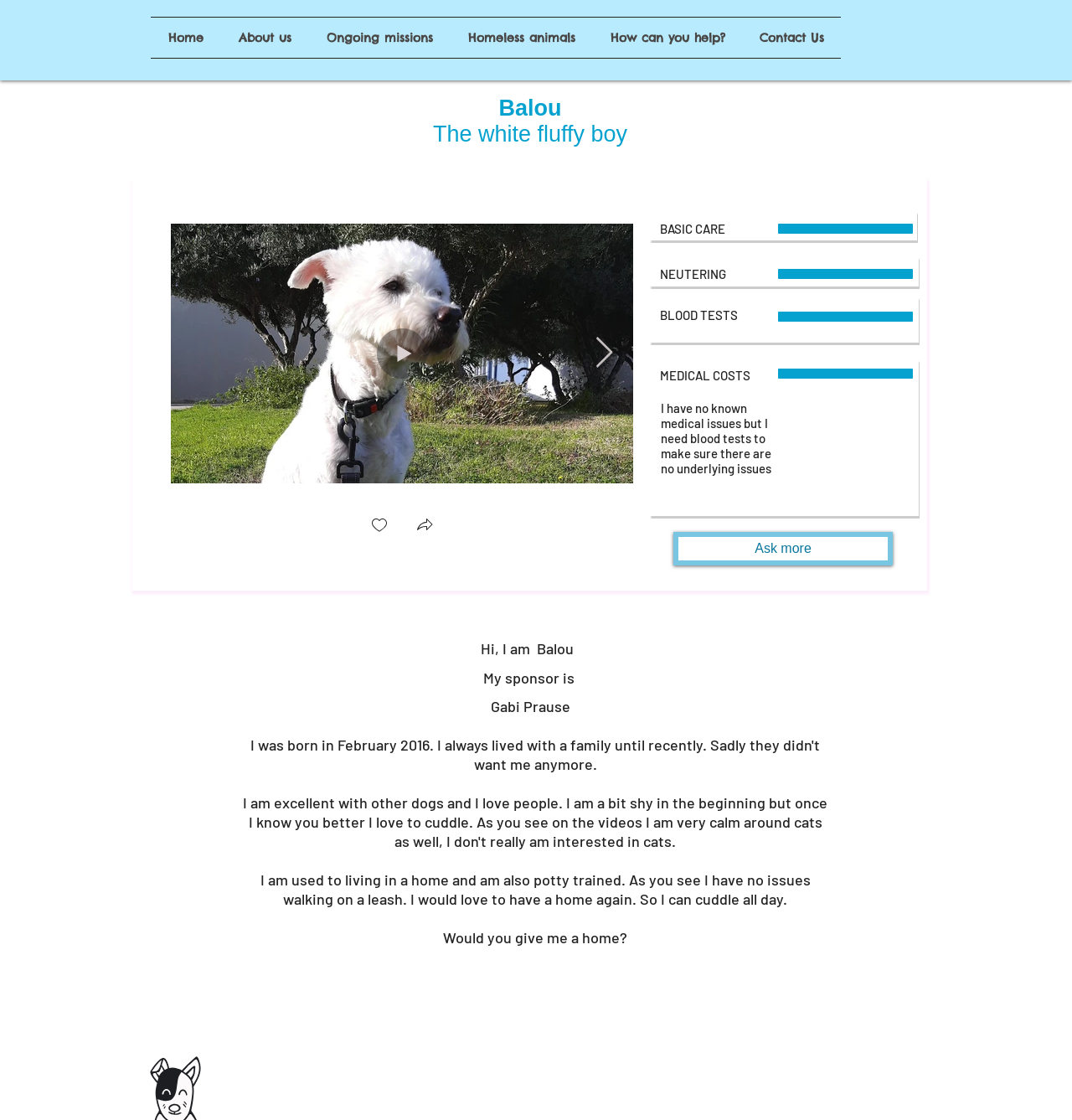Please determine the bounding box coordinates of the element to click on in order to accomplish the following task: "Click on the 'Ask more' link". Ensure the coordinates are four float numbers ranging from 0 to 1, i.e., [left, top, right, bottom].

[0.628, 0.475, 0.833, 0.505]